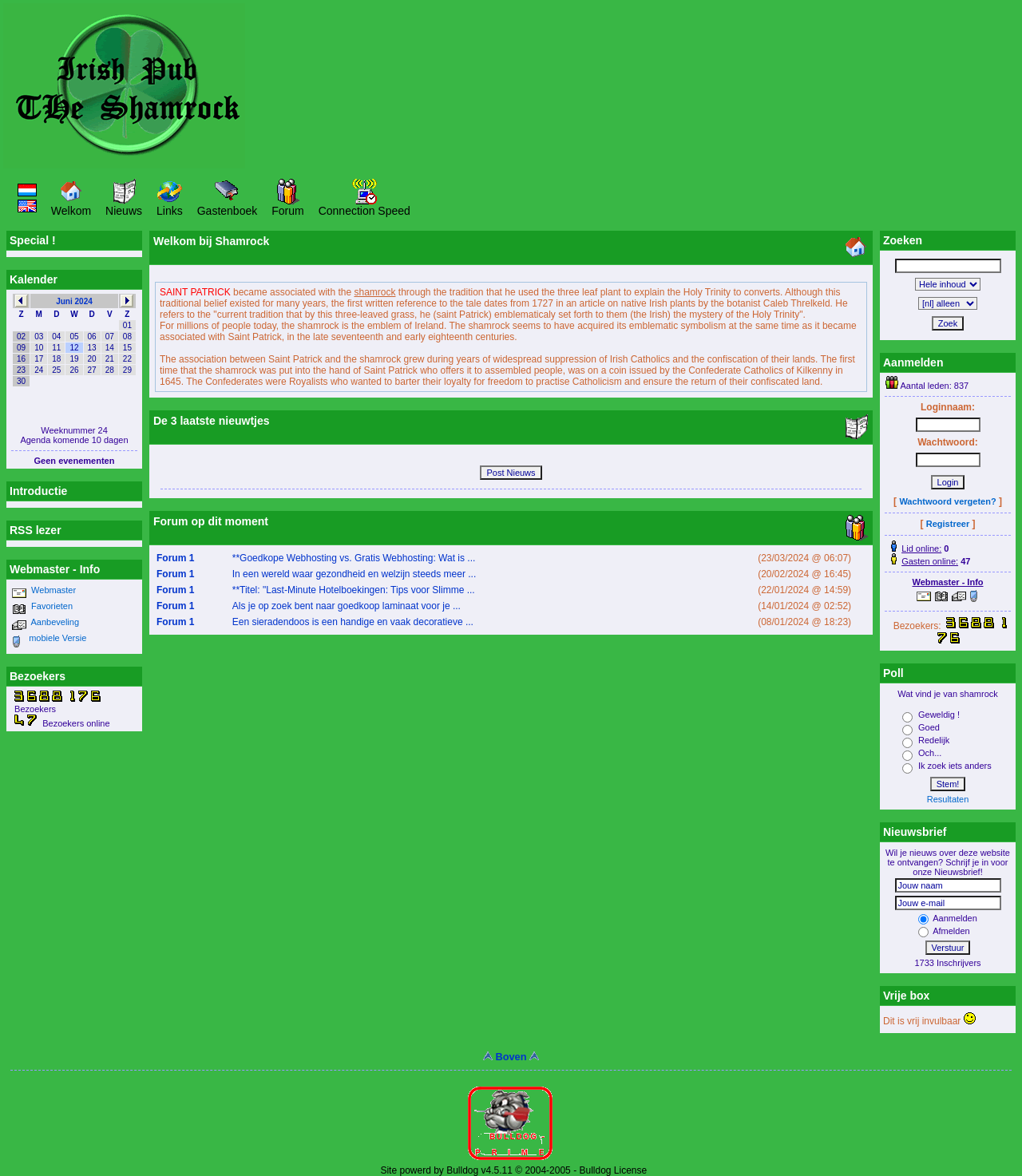Identify the bounding box coordinates of the element to click to follow this instruction: 'Click on the Shamrock link'. Ensure the coordinates are four float values between 0 and 1, provided as [left, top, right, bottom].

[0.003, 0.136, 0.24, 0.145]